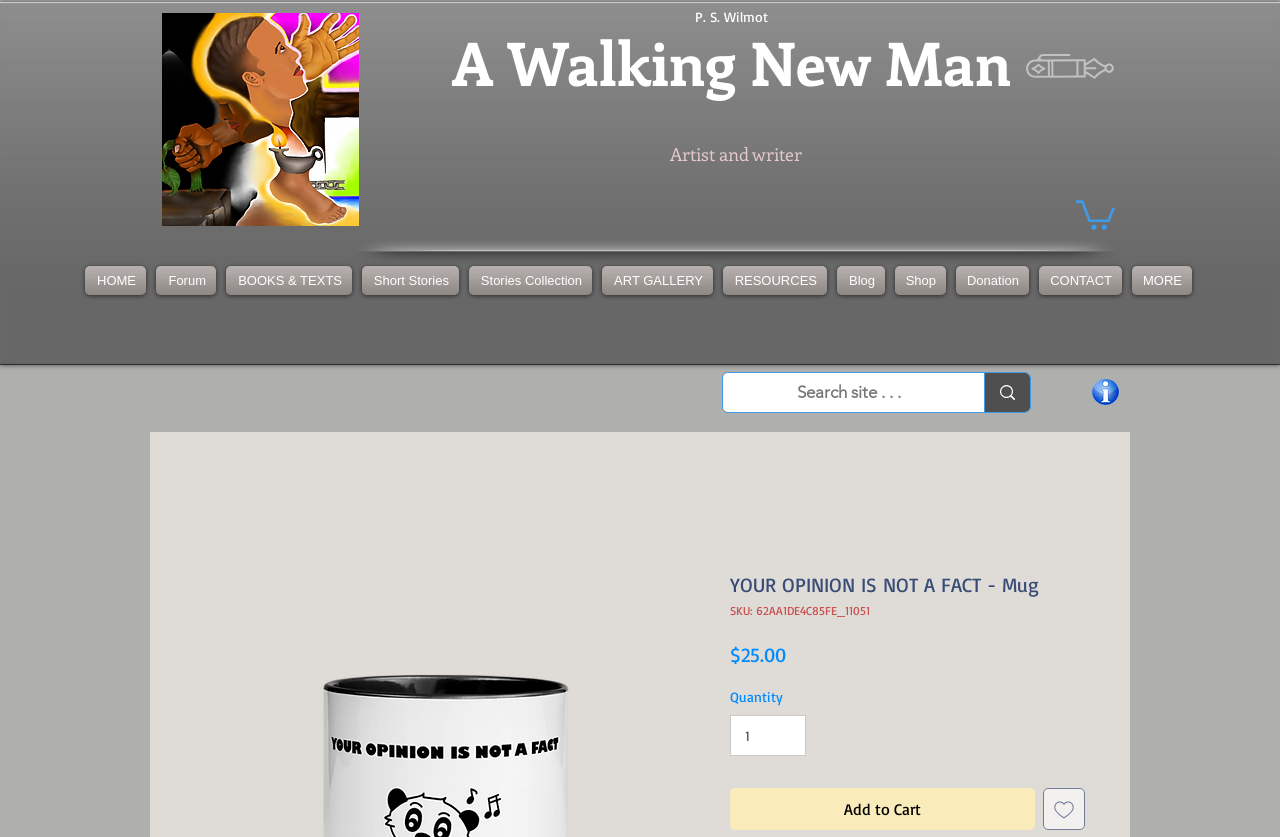Please specify the bounding box coordinates of the area that should be clicked to accomplish the following instruction: "Add to Cart". The coordinates should consist of four float numbers between 0 and 1, i.e., [left, top, right, bottom].

[0.57, 0.941, 0.809, 0.991]